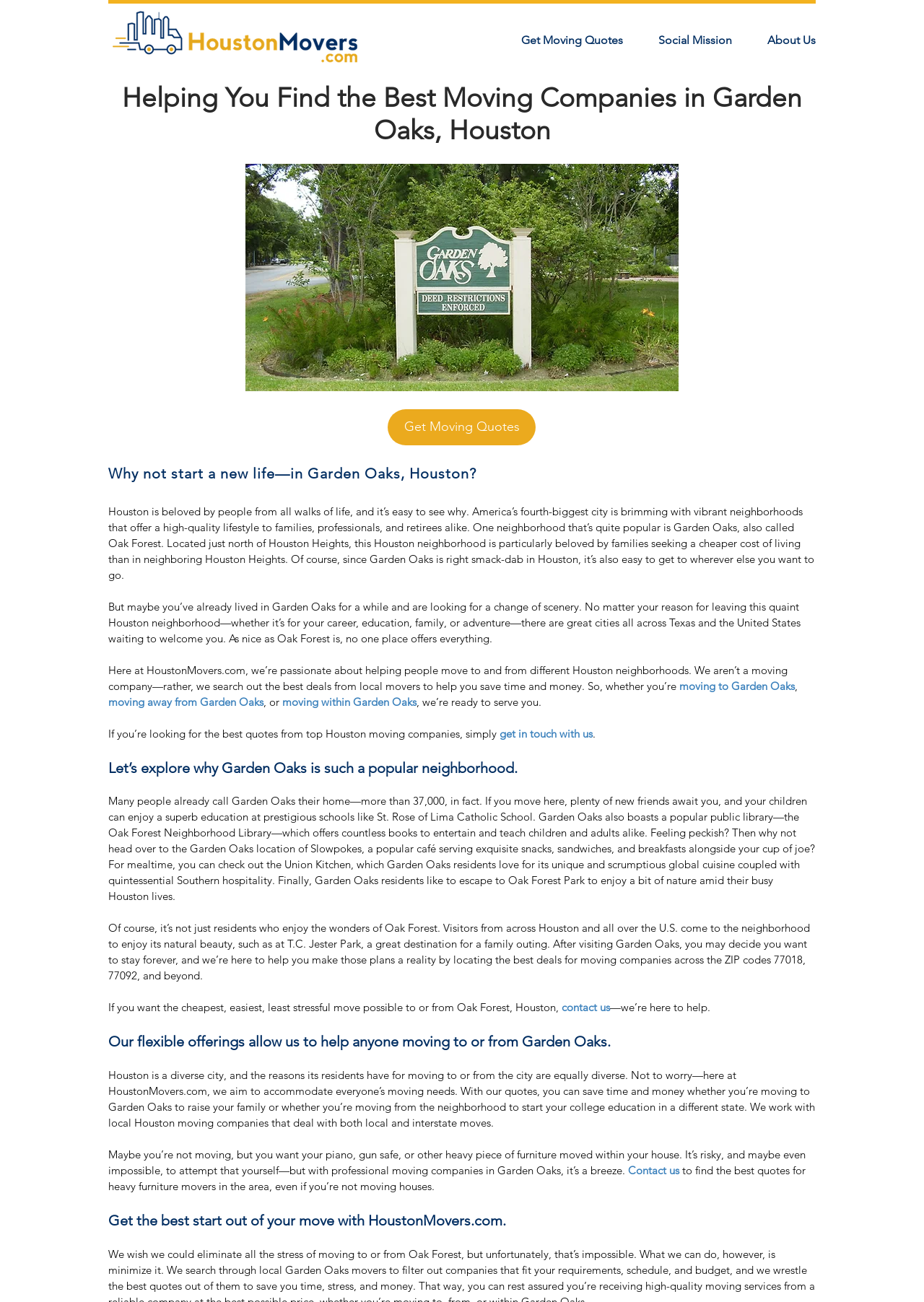Please specify the bounding box coordinates for the clickable region that will help you carry out the instruction: "Download the app".

None